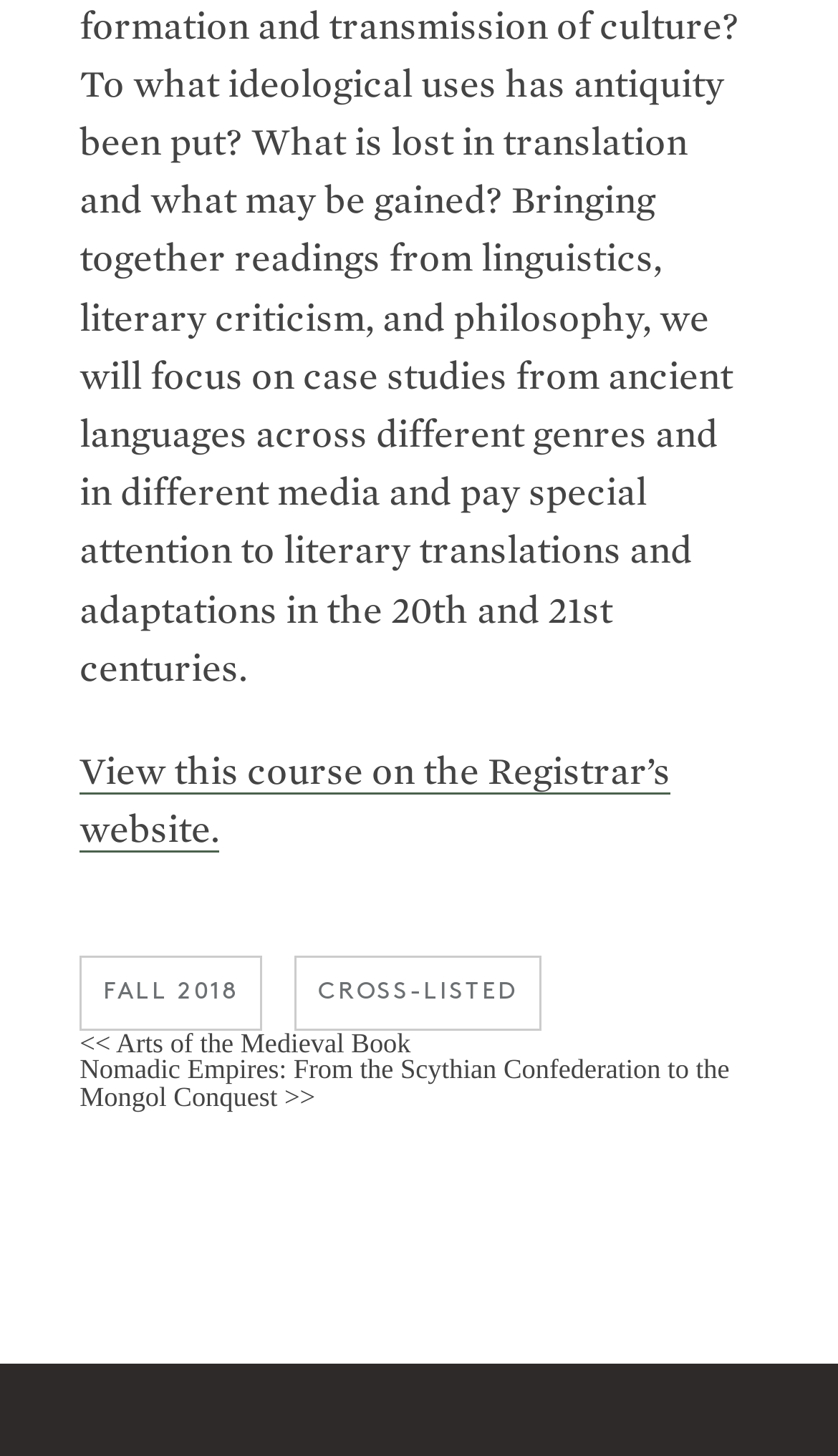Based on the element description: "Cross-listed", identify the UI element and provide its bounding box coordinates. Use four float numbers between 0 and 1, [left, top, right, bottom].

[0.379, 0.674, 0.619, 0.688]